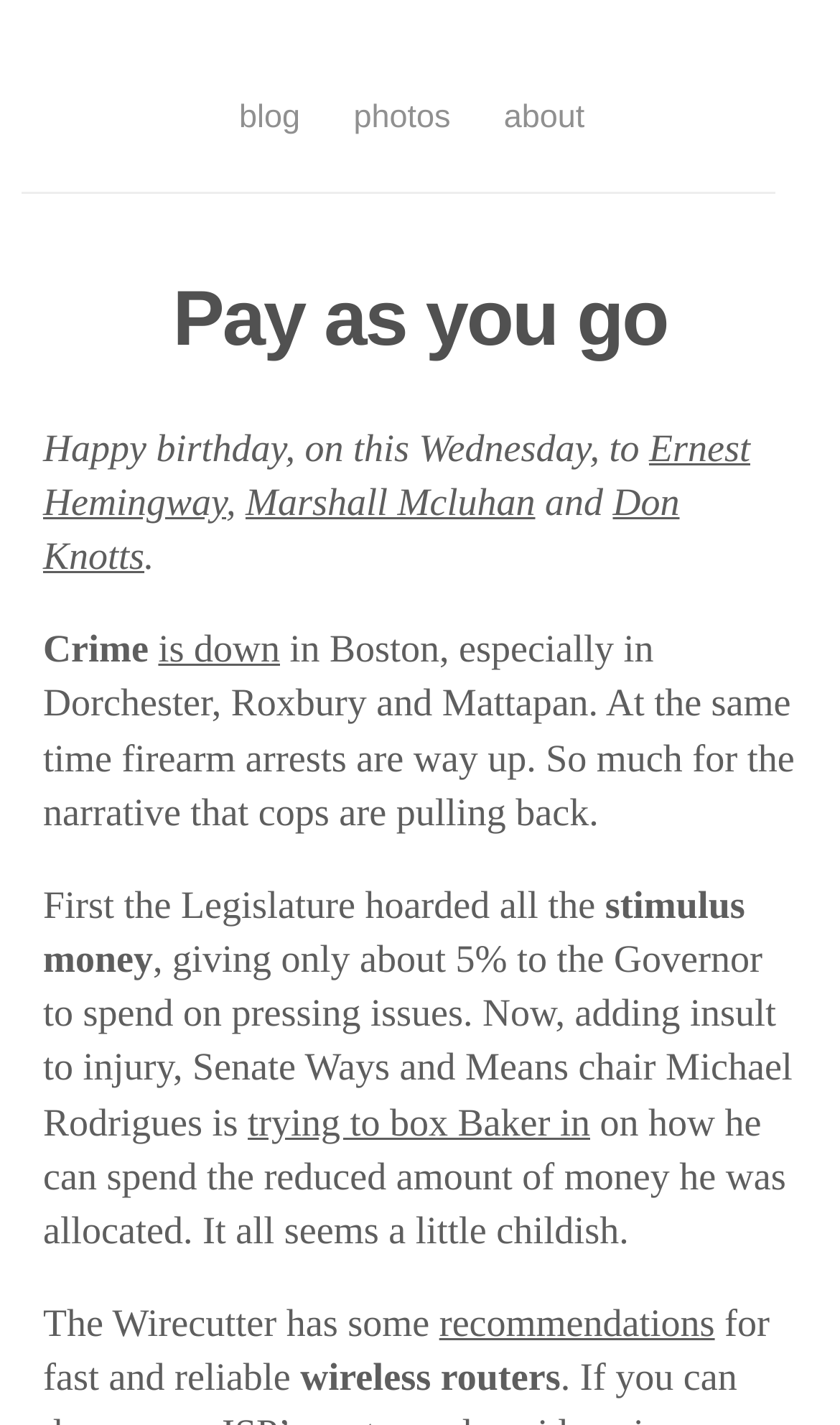Refer to the element description Marshall Mcluhan and identify the corresponding bounding box in the screenshot. Format the coordinates as (top-left x, top-left y, bottom-right x, bottom-right y) with values in the range of 0 to 1.

[0.292, 0.337, 0.637, 0.367]